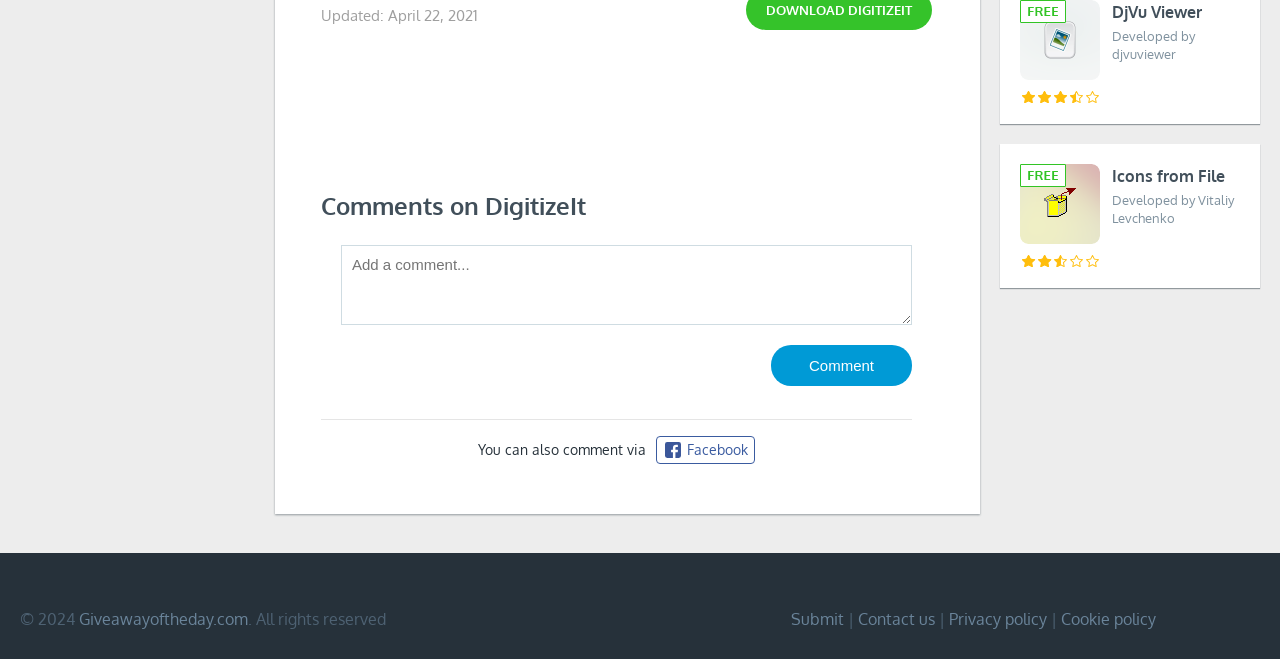Determine the bounding box coordinates for the area that needs to be clicked to fulfill this task: "Contact us". The coordinates must be given as four float numbers between 0 and 1, i.e., [left, top, right, bottom].

[0.67, 0.924, 0.73, 0.954]